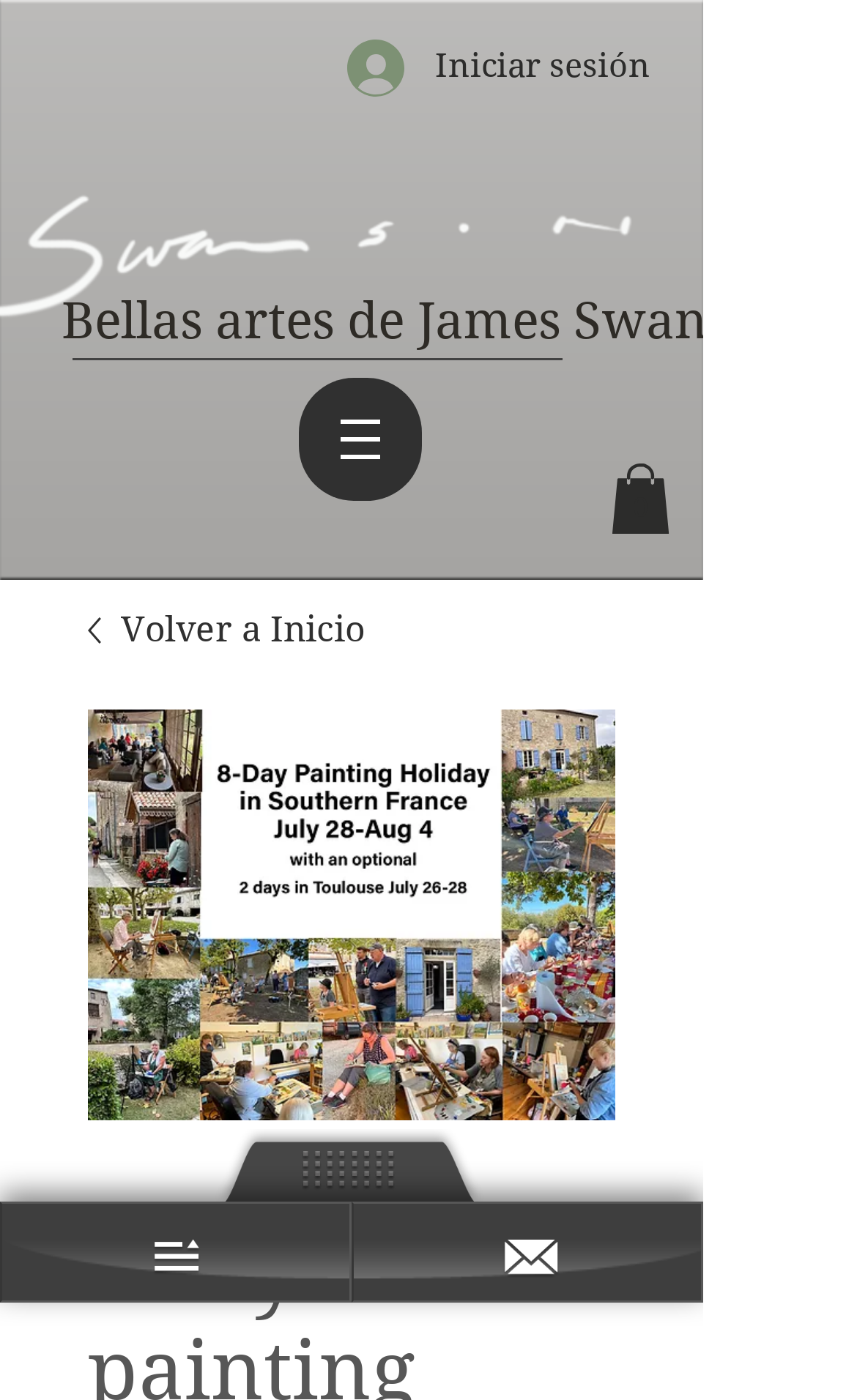Identify the bounding box of the HTML element described here: "Bellas artes de James Swanson". Provide the coordinates as four float numbers between 0 and 1: [left, top, right, bottom].

[0.072, 0.191, 0.687, 0.267]